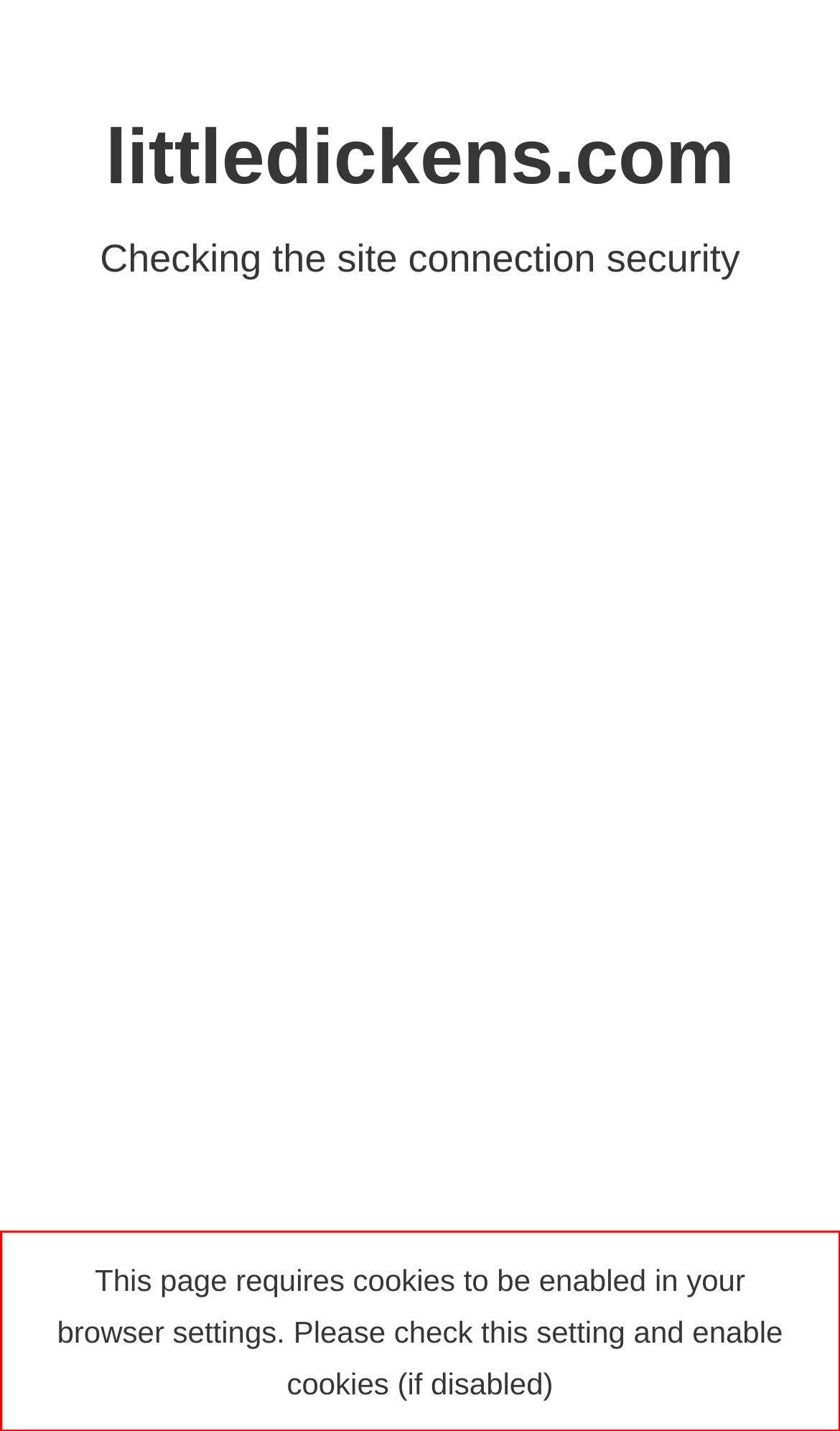Within the provided webpage screenshot, find the red rectangle bounding box and perform OCR to obtain the text content.

This page requires cookies to be enabled in your browser settings. Please check this setting and enable cookies (if disabled)